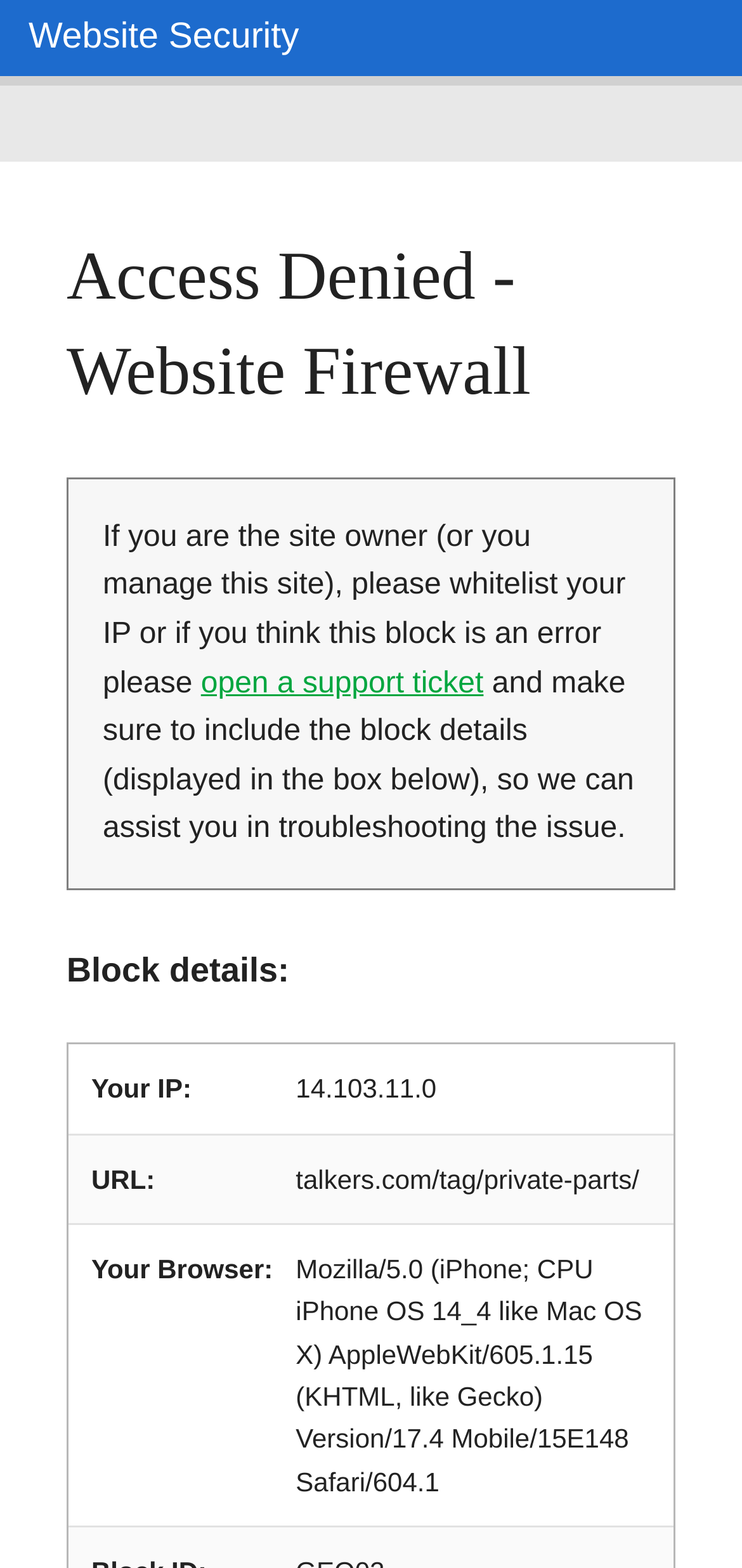What is the reason for access denial?
We need a detailed and meticulous answer to the question.

The webpage displays an 'Access Denied' message, indicating that the website's firewall has blocked access. The heading 'Access Denied - Website Firewall' suggests that the firewall is the reason for the denial.